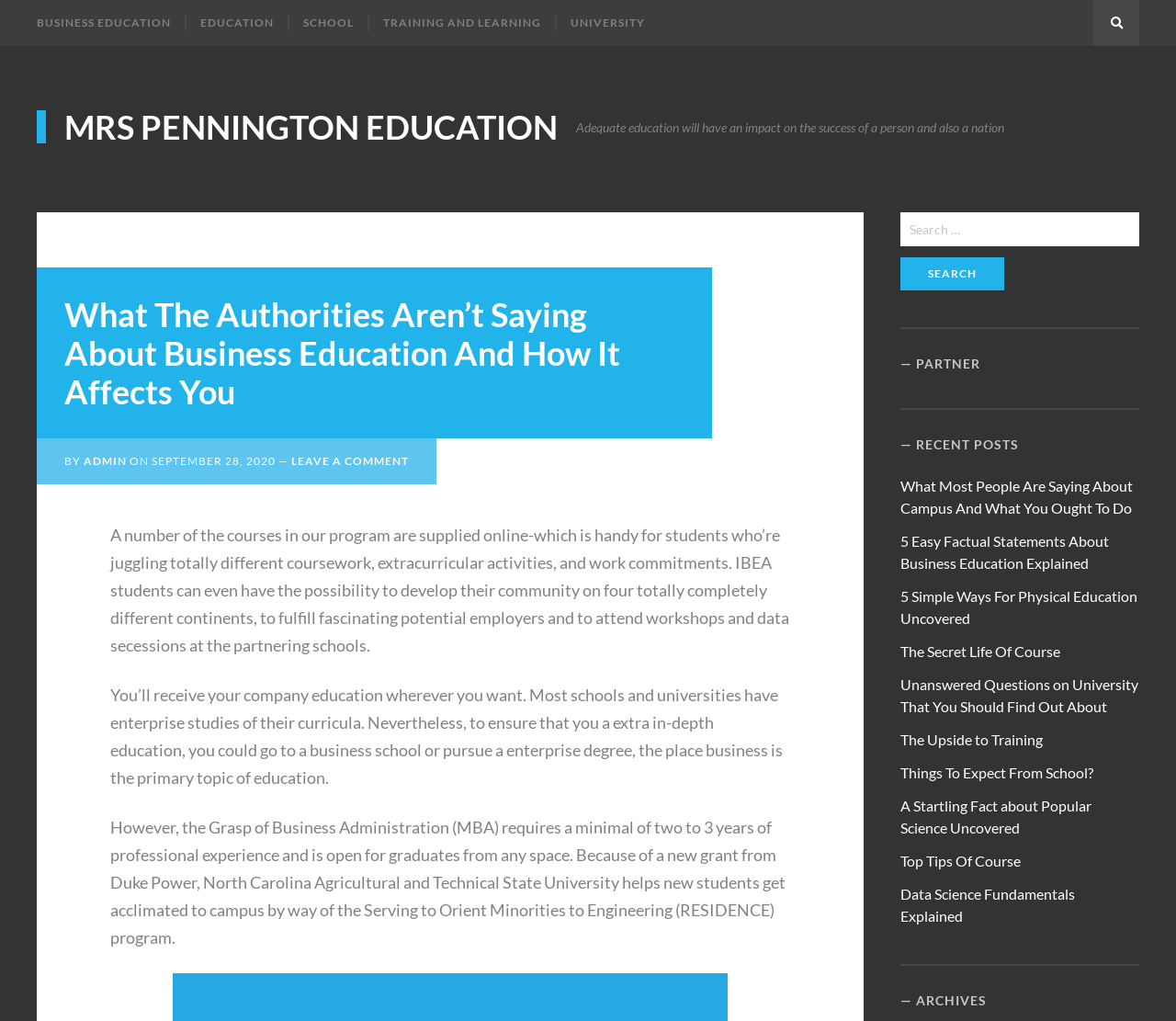What is the date of the article?
Please ensure your answer is as detailed and informative as possible.

I looked at the header element with the text 'What The Authorities Aren’t Saying About Business Education And How It Affects You' and found the time element with the text 'SEPTEMBER 28, 2020' which is likely the date of the article.